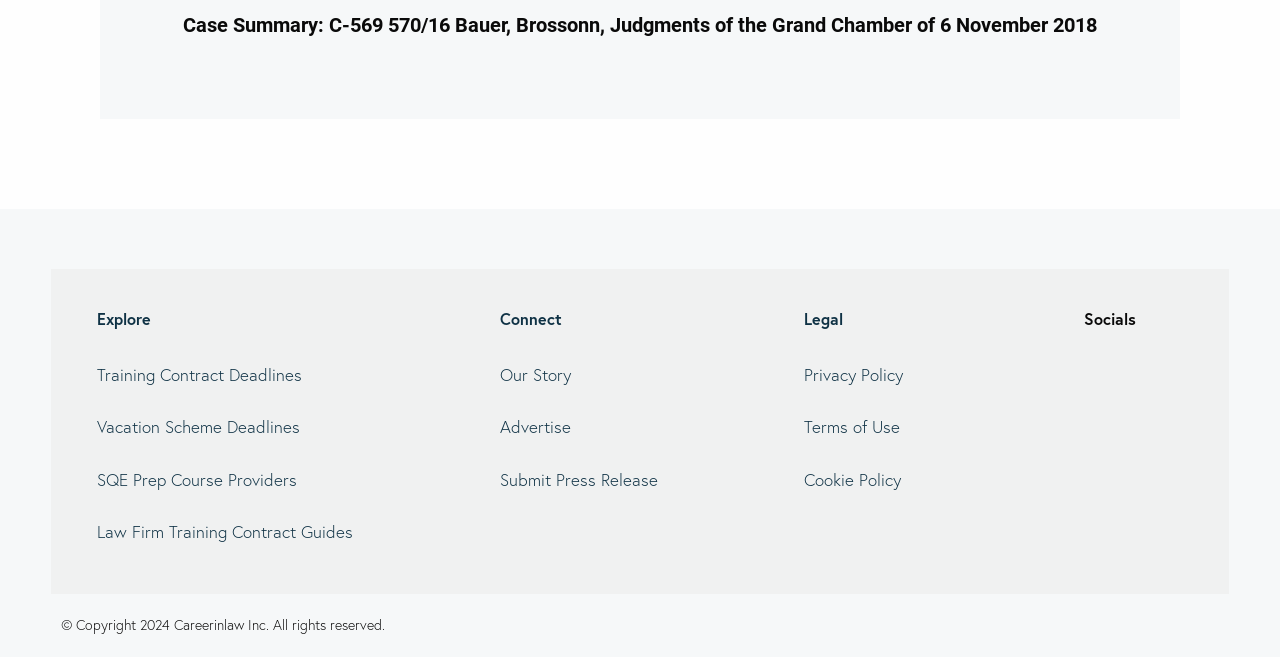Locate the UI element described by Privacy Policy and provide its bounding box coordinates. Use the format (top-left x, top-left y, bottom-right x, bottom-right y) with all values as floating point numbers between 0 and 1.

[0.616, 0.54, 0.718, 0.6]